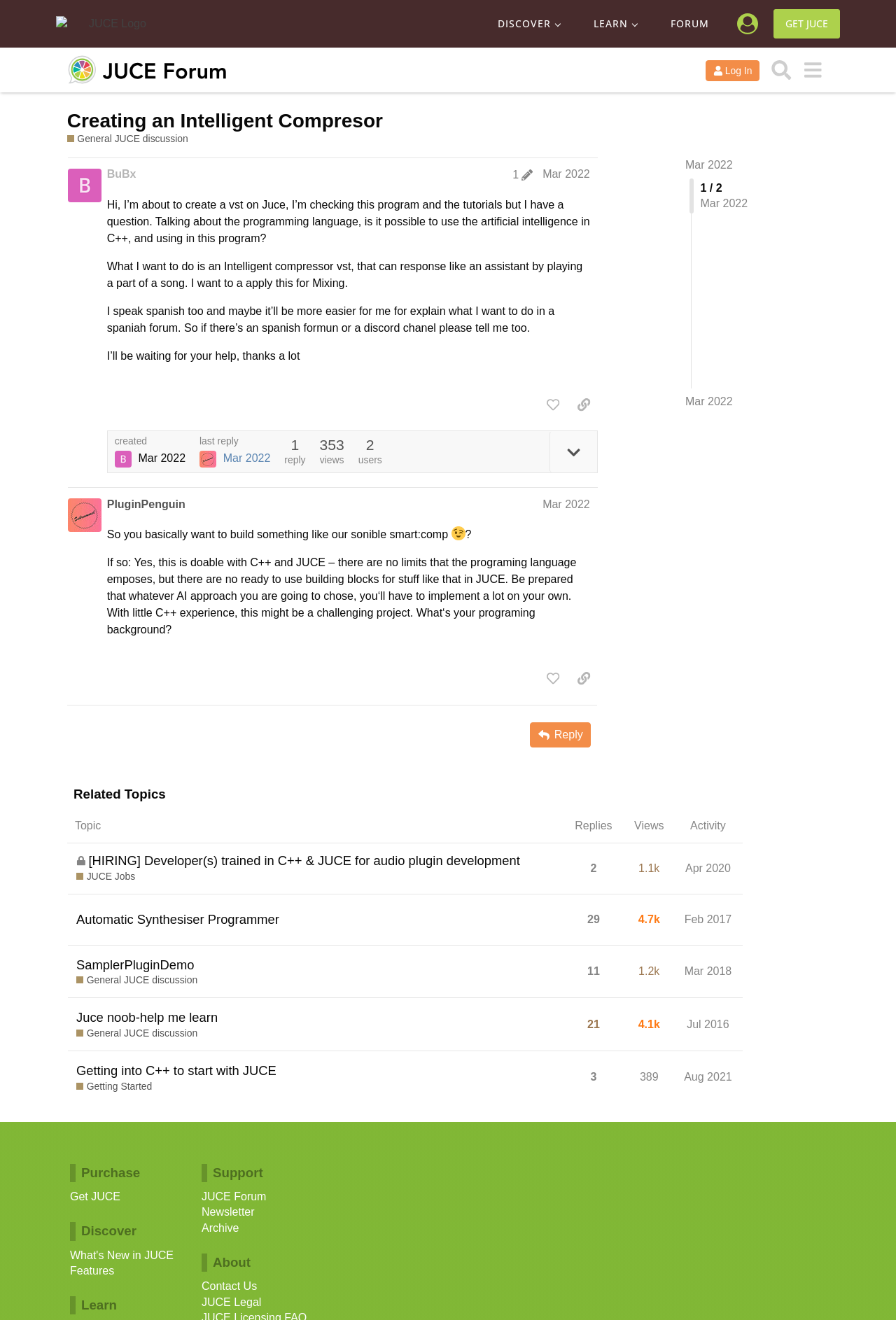What is the name of the forum?
Please give a detailed and elaborate answer to the question.

The name of the forum can be found in the top-left corner of the webpage, where it says 'JUCE' in a logo format.